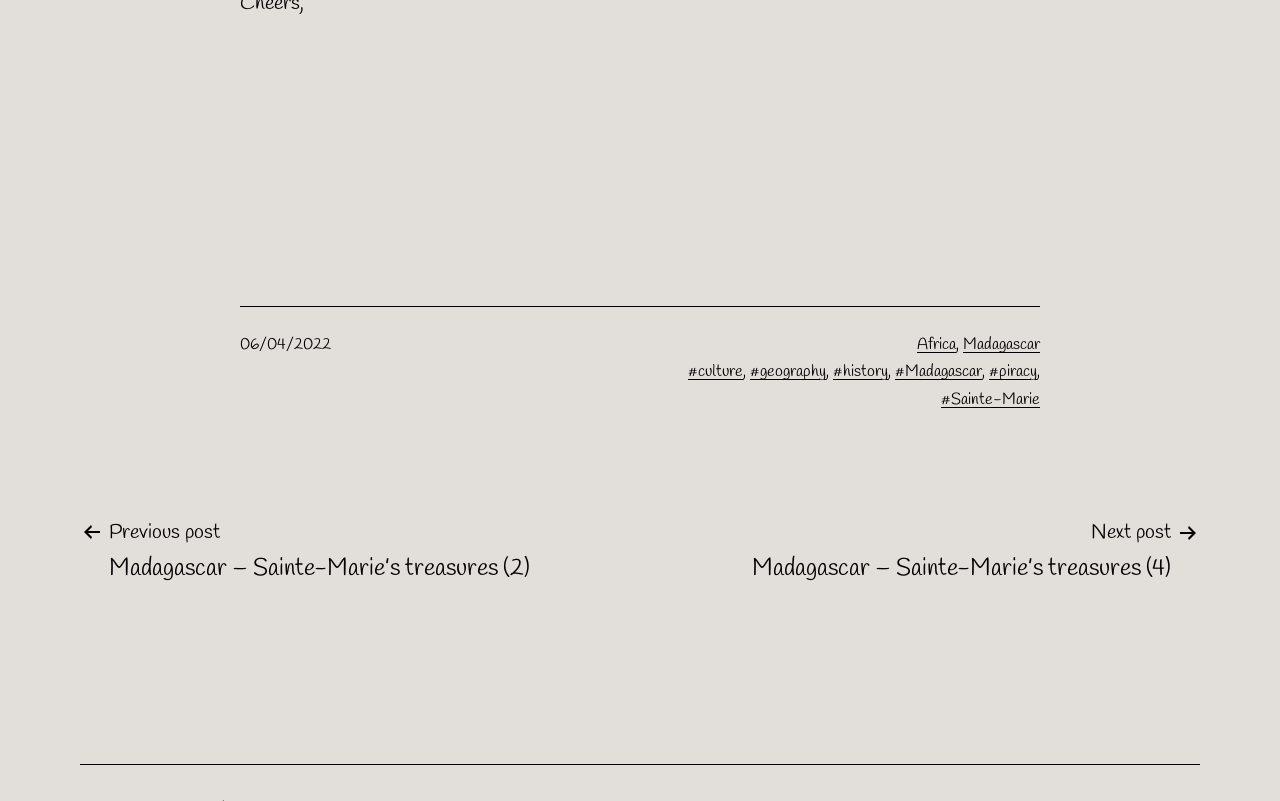Please identify the bounding box coordinates of the clickable area that will allow you to execute the instruction: "View next post".

[0.565, 0.644, 0.938, 0.729]